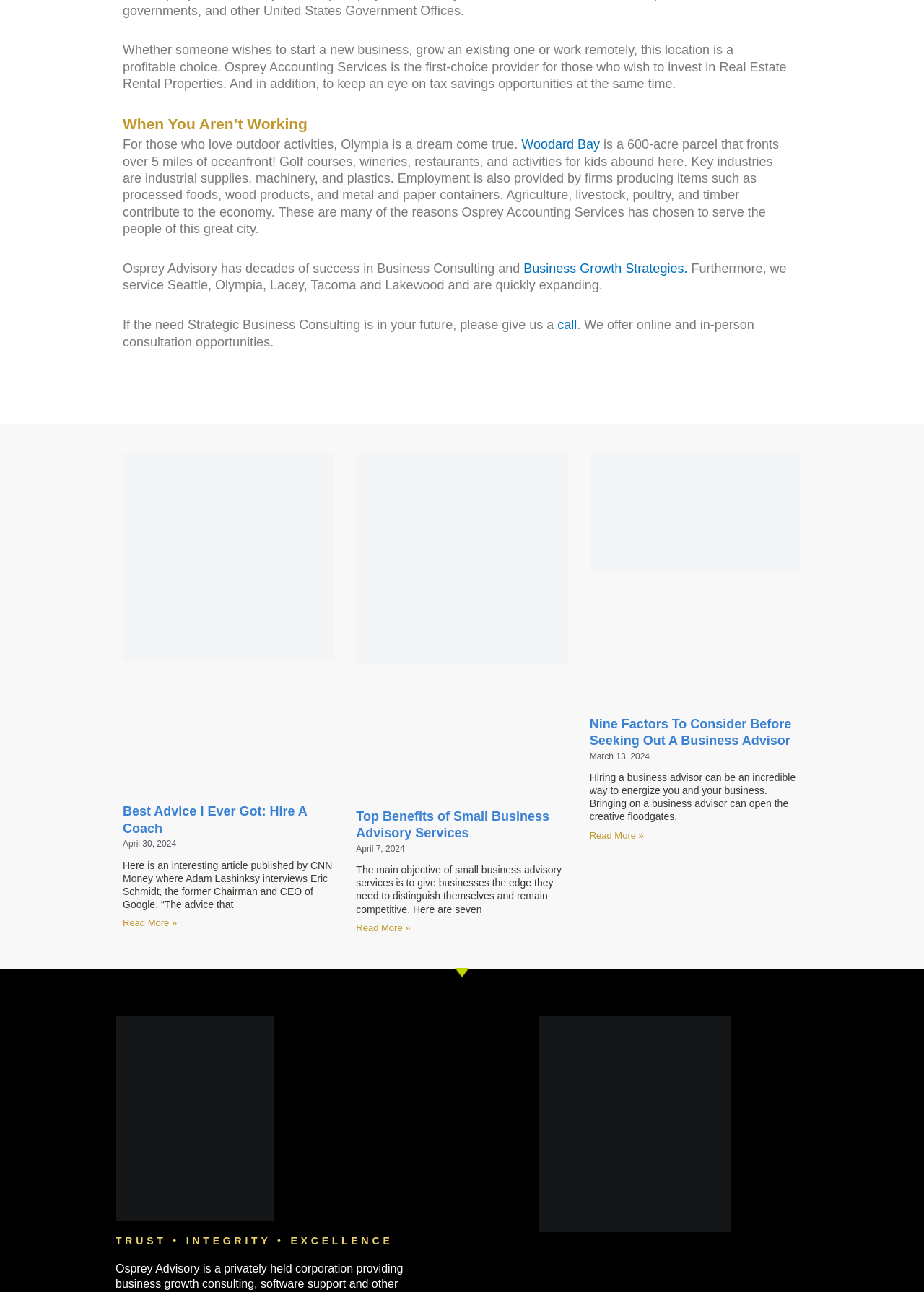Identify the bounding box coordinates of the region I need to click to complete this instruction: "Read more about Best Advice I Ever Got: Hire A Coach".

[0.133, 0.71, 0.192, 0.719]